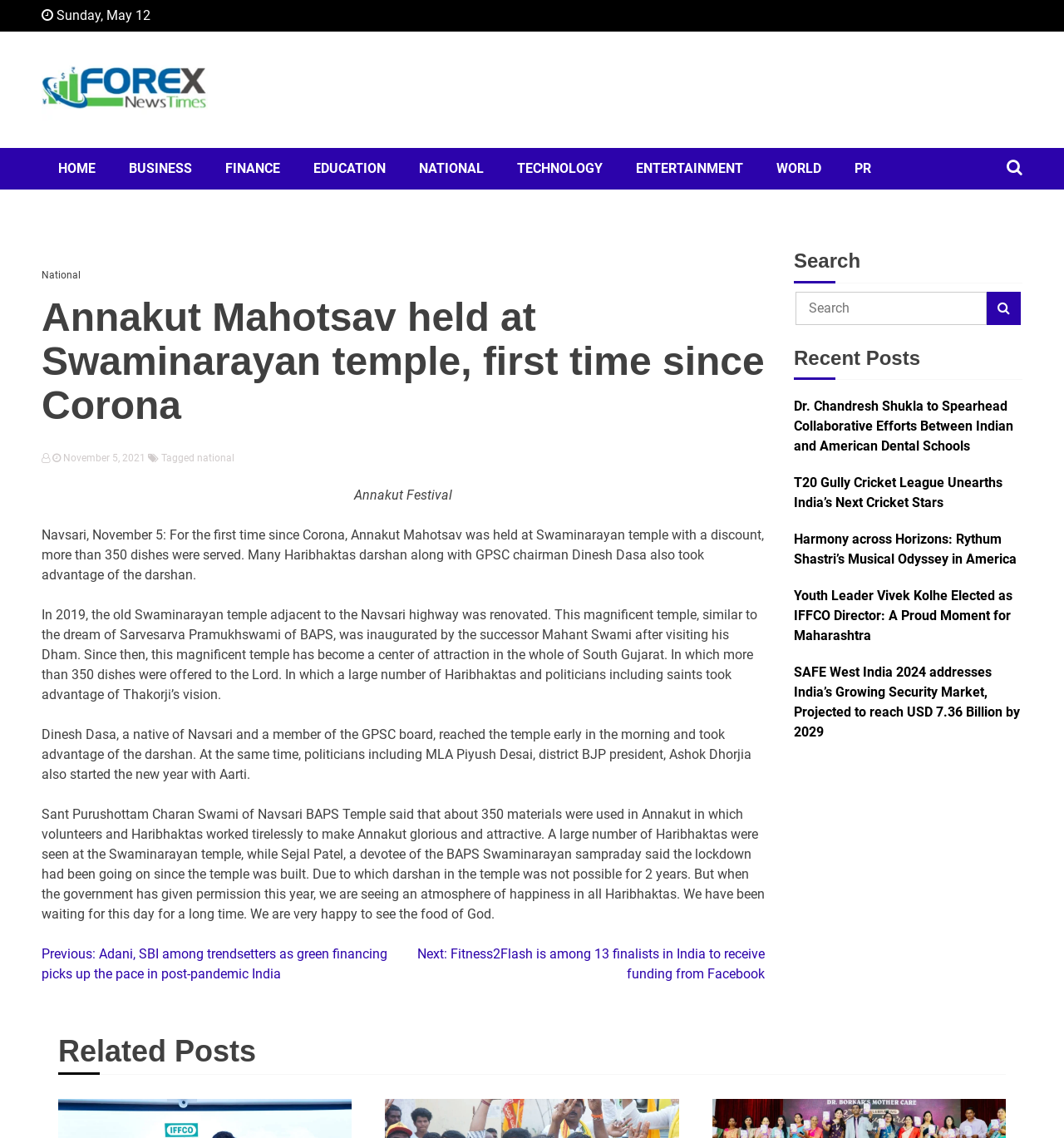Locate the bounding box coordinates of the clickable part needed for the task: "Search for a keyword".

[0.748, 0.256, 0.928, 0.285]